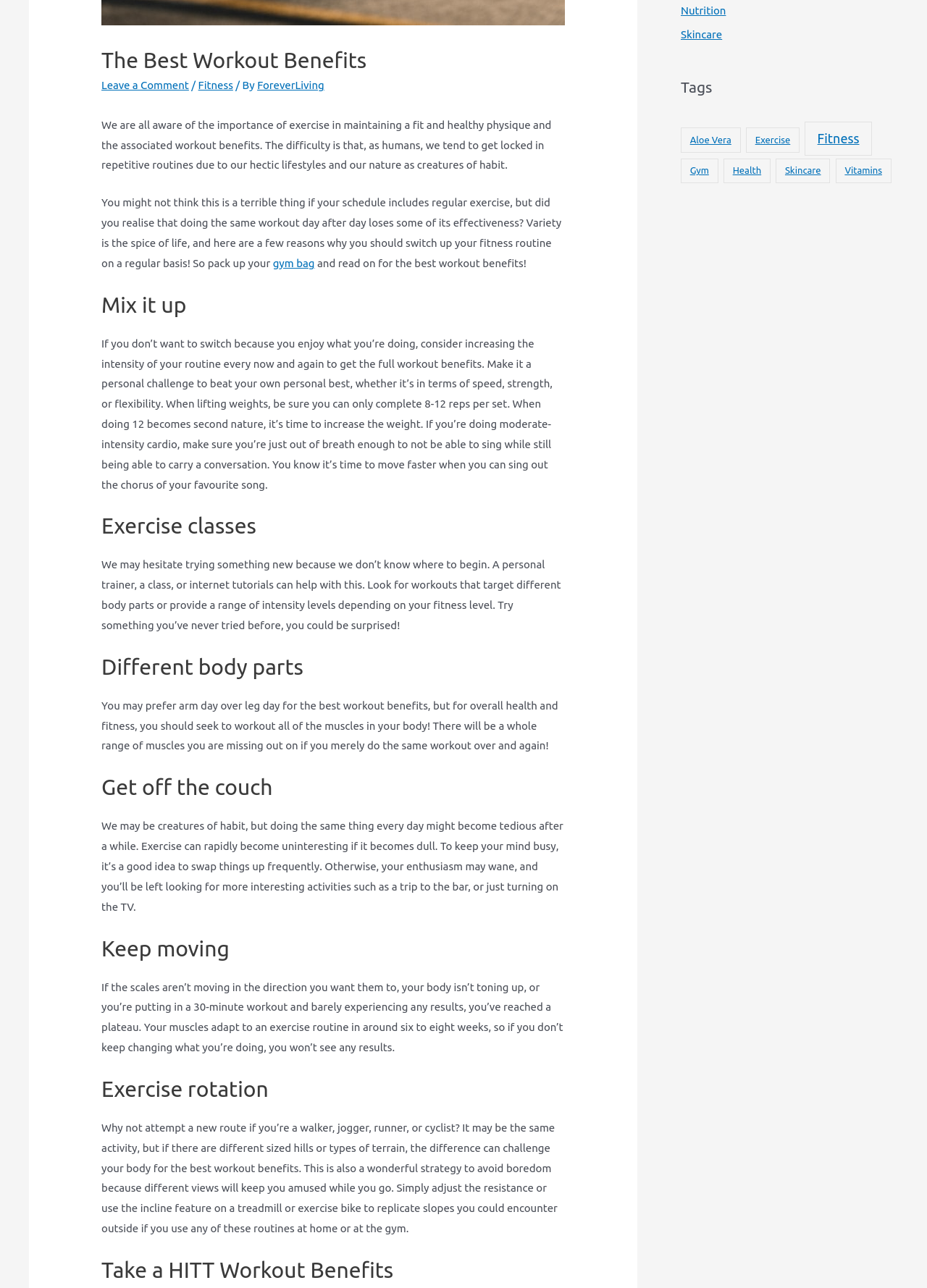Provide the bounding box coordinates for the UI element described in this sentence: "Nutrition". The coordinates should be four float values between 0 and 1, i.e., [left, top, right, bottom].

[0.734, 0.003, 0.783, 0.013]